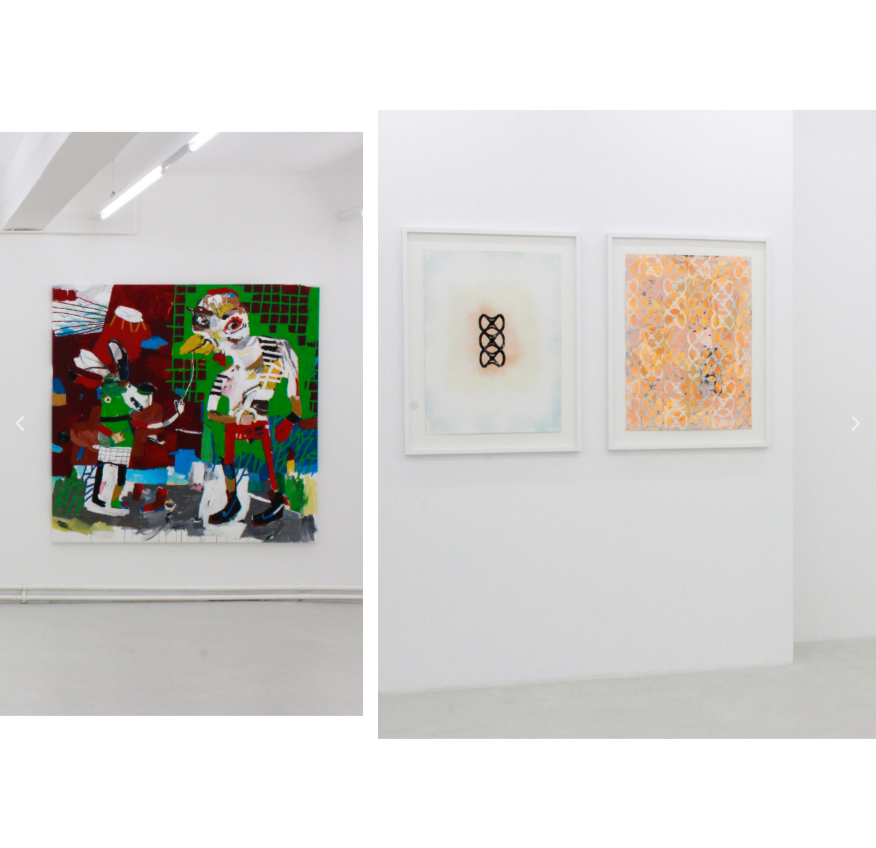Provide a thorough description of the image.

The image captures an exhibition view titled "La Luz de Venezuela." On the left side, a vibrant, large-scale painting features a dynamic scene with colorful figures, predominantly in green and red tones, set against an abstract background. The artwork's lively brushstrokes and playful composition invite the viewer to explore its layered narrative.

To the right, two framed pieces are displayed on a clean, white wall. The left artwork presents a soft, light blue backdrop with an intriguing dark, interwoven shape, evoking a sense of depth and contemplation. Next to it, a second piece showcases delicate patterns in soft oranges and whites, creating a warm, inviting contrast to the darker tones of the first painting. Together, these artworks create a visually stimulating experience, reflecting the unique artistic voices featured in the exhibition.